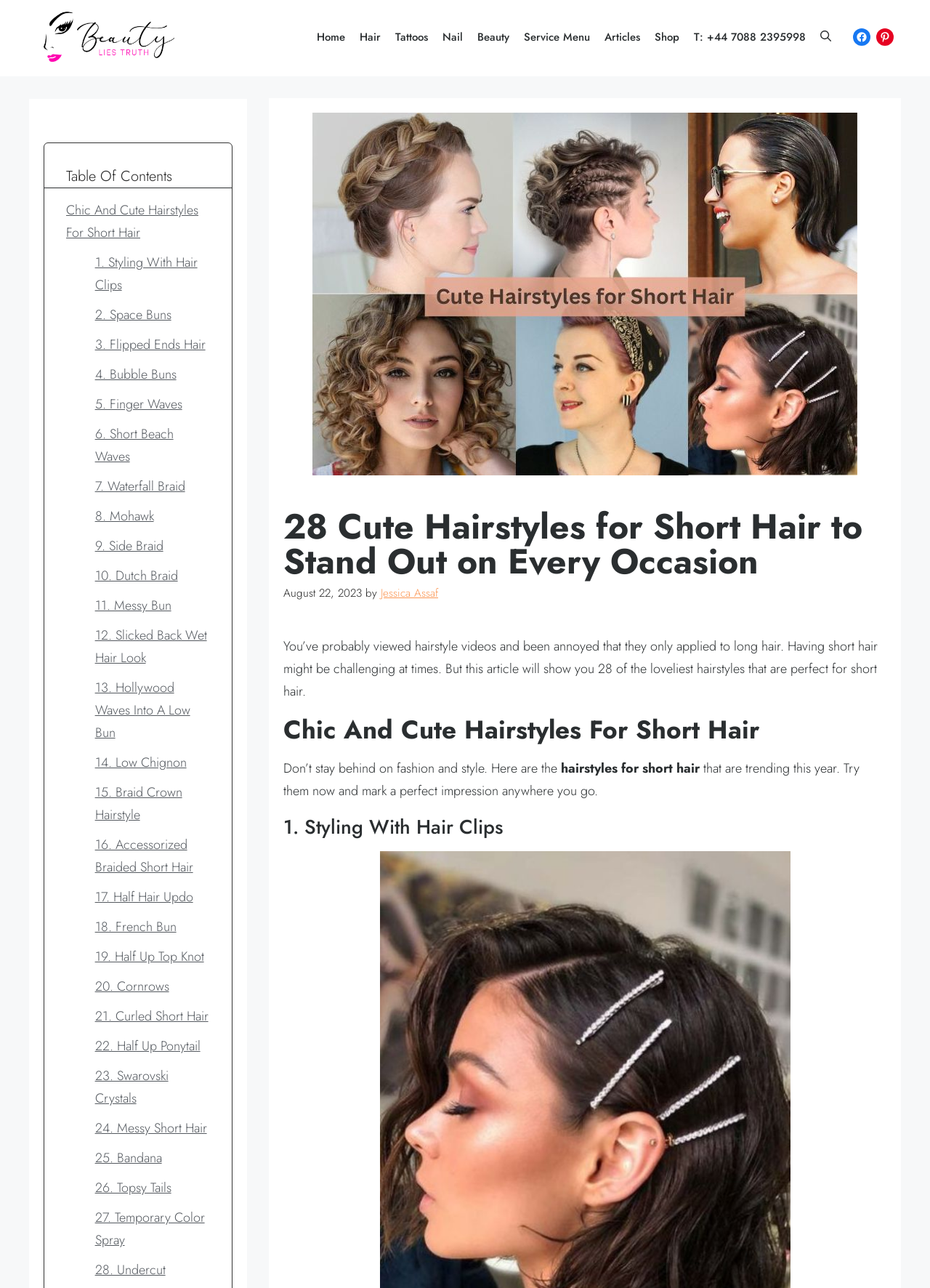Please find and report the bounding box coordinates of the element to click in order to perform the following action: "Read the article by Jessica Assaf". The coordinates should be expressed as four float numbers between 0 and 1, in the format [left, top, right, bottom].

[0.409, 0.454, 0.471, 0.467]